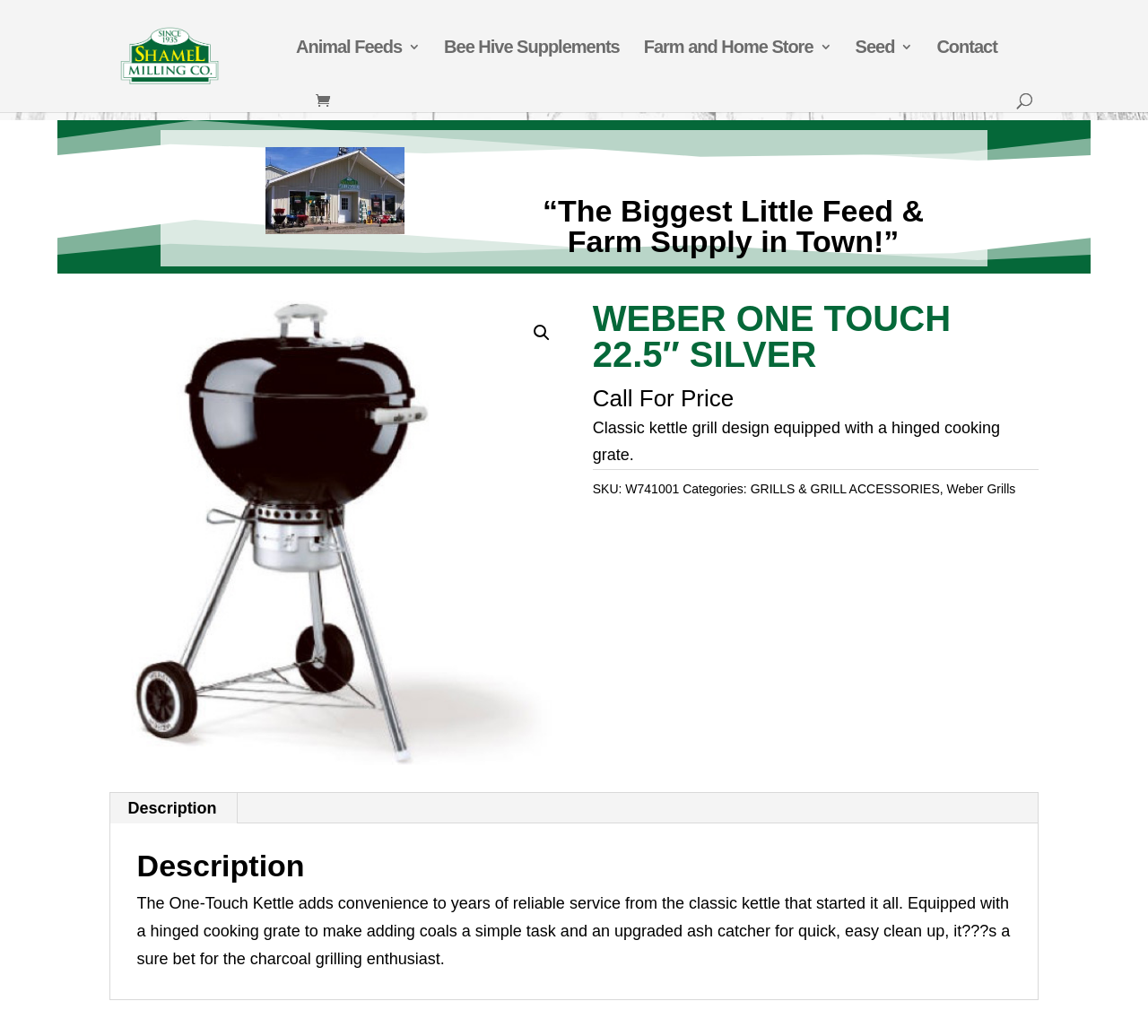Find the bounding box coordinates for the area that should be clicked to accomplish the instruction: "View categories".

[0.654, 0.465, 0.819, 0.479]